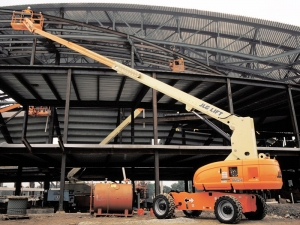Give a thorough caption for the picture.

The image showcases a large aerial work platform, commonly referred to as a boom lift, positioned in front of a steel frame structure. The boom lift, with its vibrant orange and yellow coloring, extends its arm high towards the building under construction, indicating that workers are utilizing it for elevated tasks. Below the lift, various construction materials and equipment are visible, adding context to the bustling construction site. The structure behind, with its exposed beams and modern design, suggests ongoing construction, likely aimed at creating a facility that will play a significant role in the community. This scene encapsulates the dynamic and industrious nature of commercial construction work.